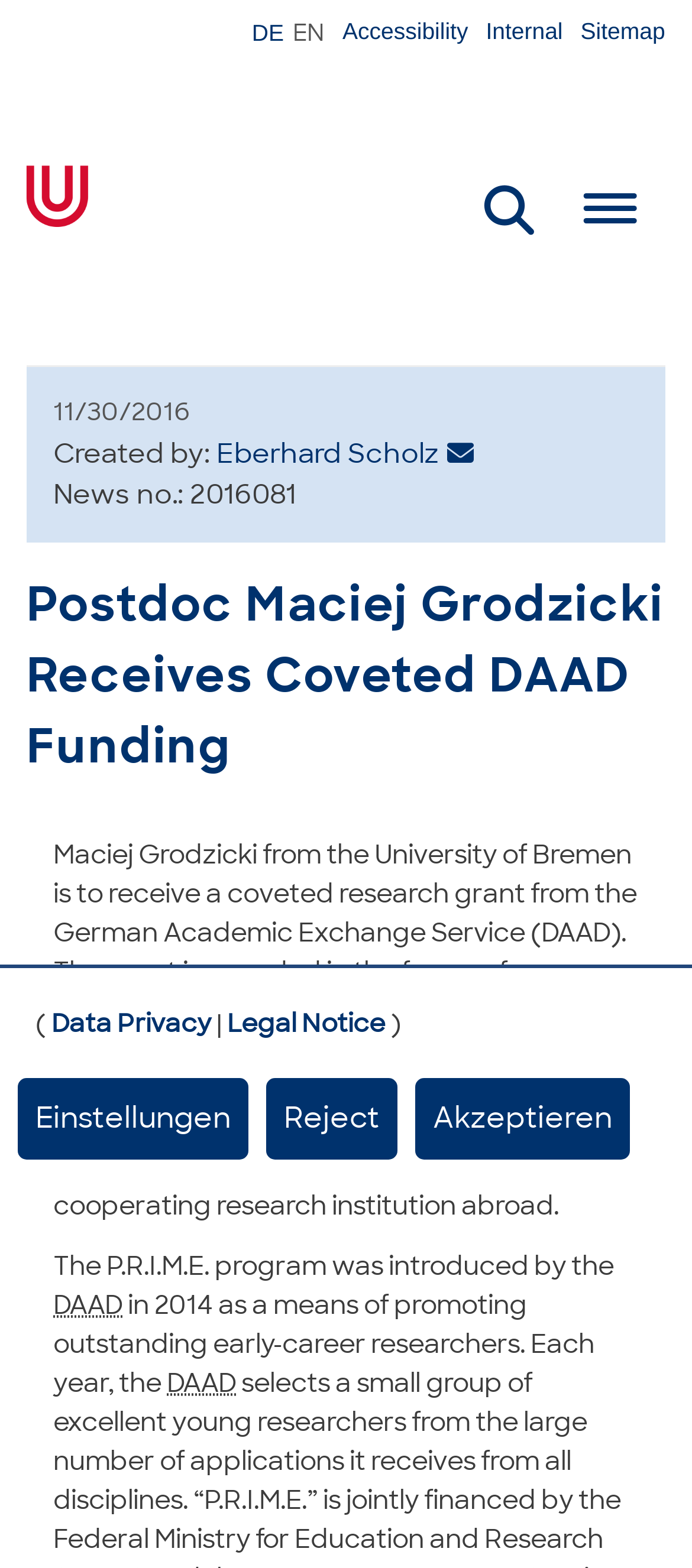Please locate the clickable area by providing the bounding box coordinates to follow this instruction: "Switch to German language".

[0.351, 0.012, 0.423, 0.029]